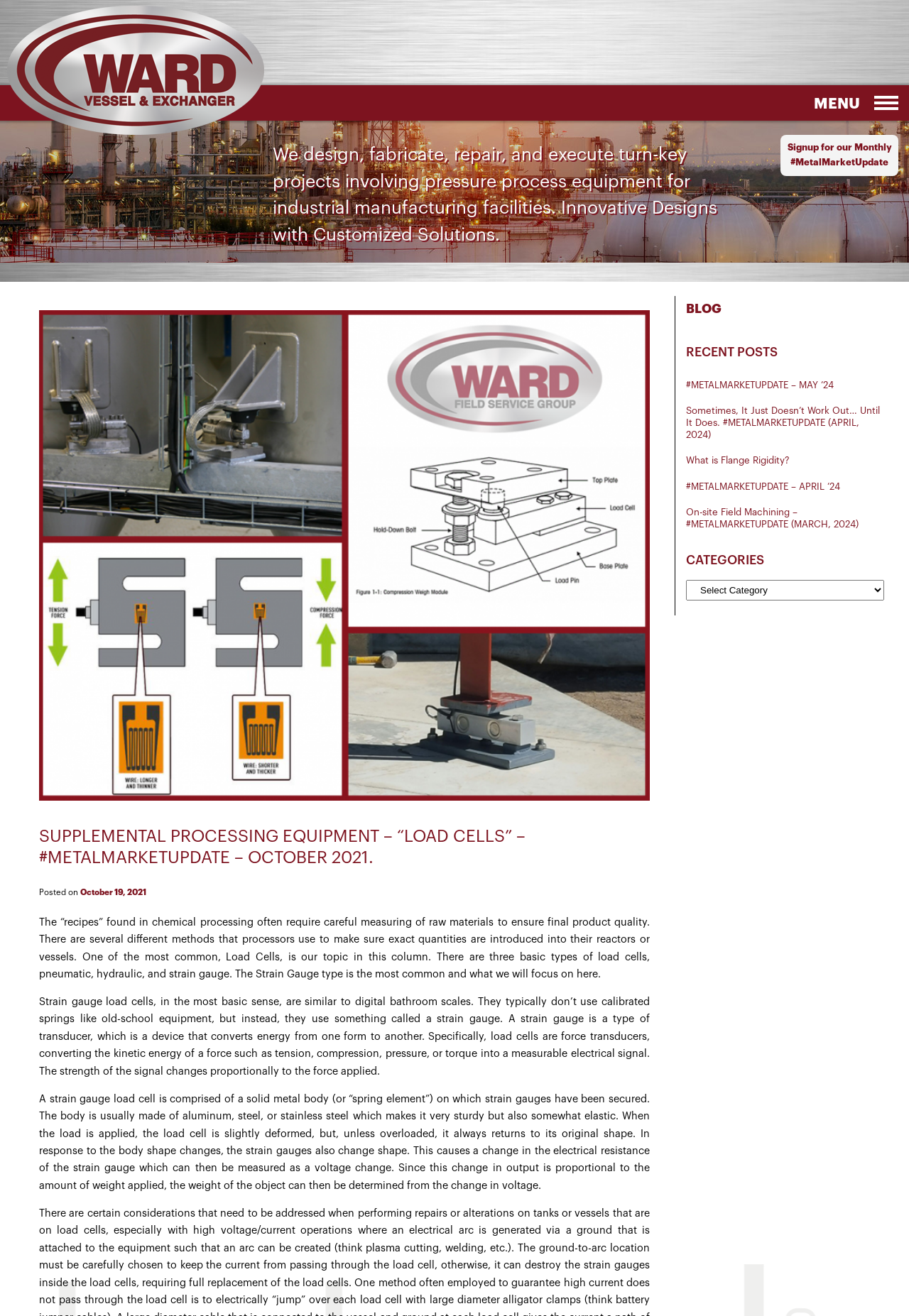Please identify the coordinates of the bounding box that should be clicked to fulfill this instruction: "Open the 'CATEGORIES' dropdown menu".

[0.755, 0.441, 0.973, 0.456]